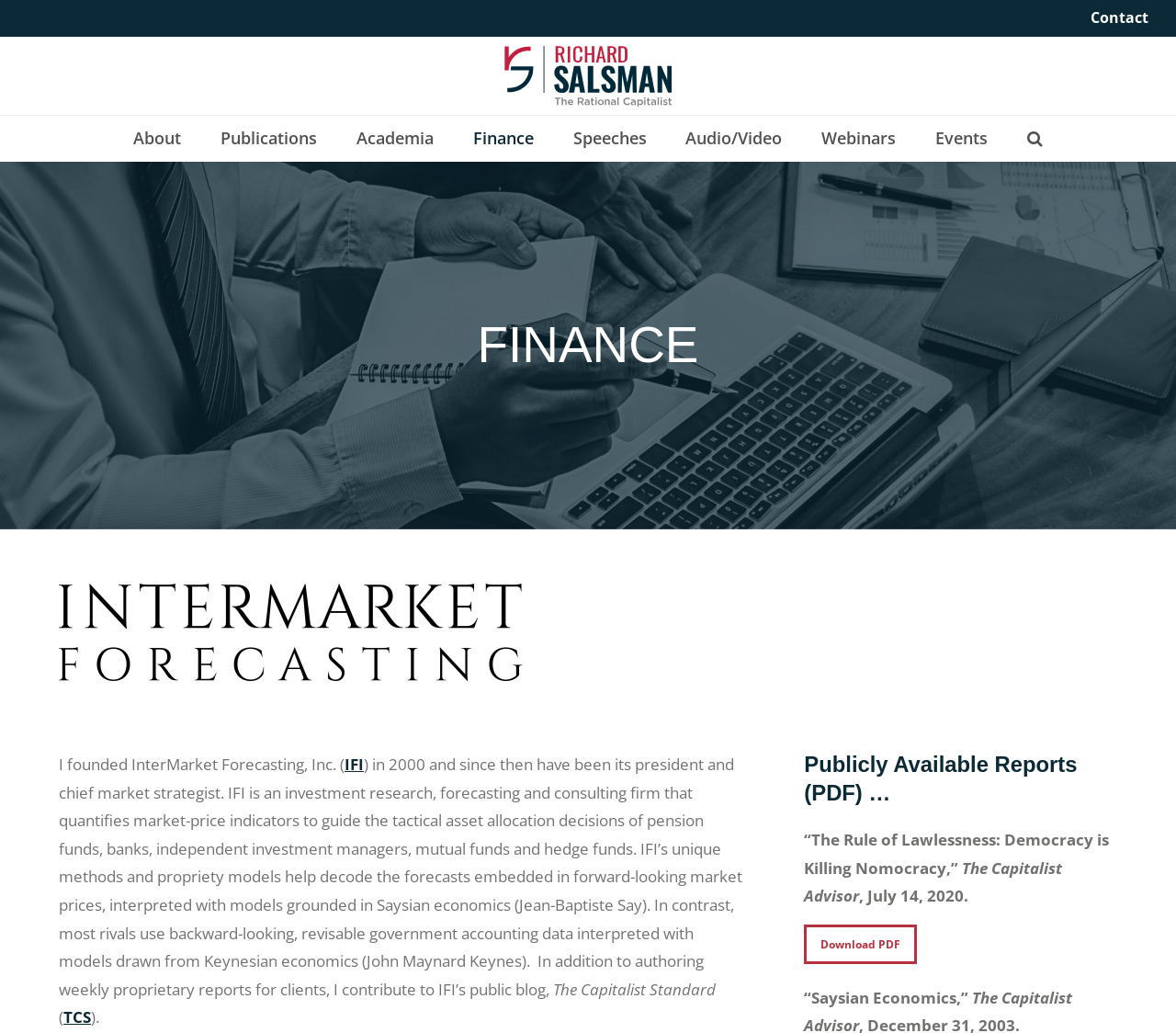Please find the bounding box coordinates of the element's region to be clicked to carry out this instruction: "Click on the 'Contact' link".

[0.927, 0.007, 0.977, 0.027]